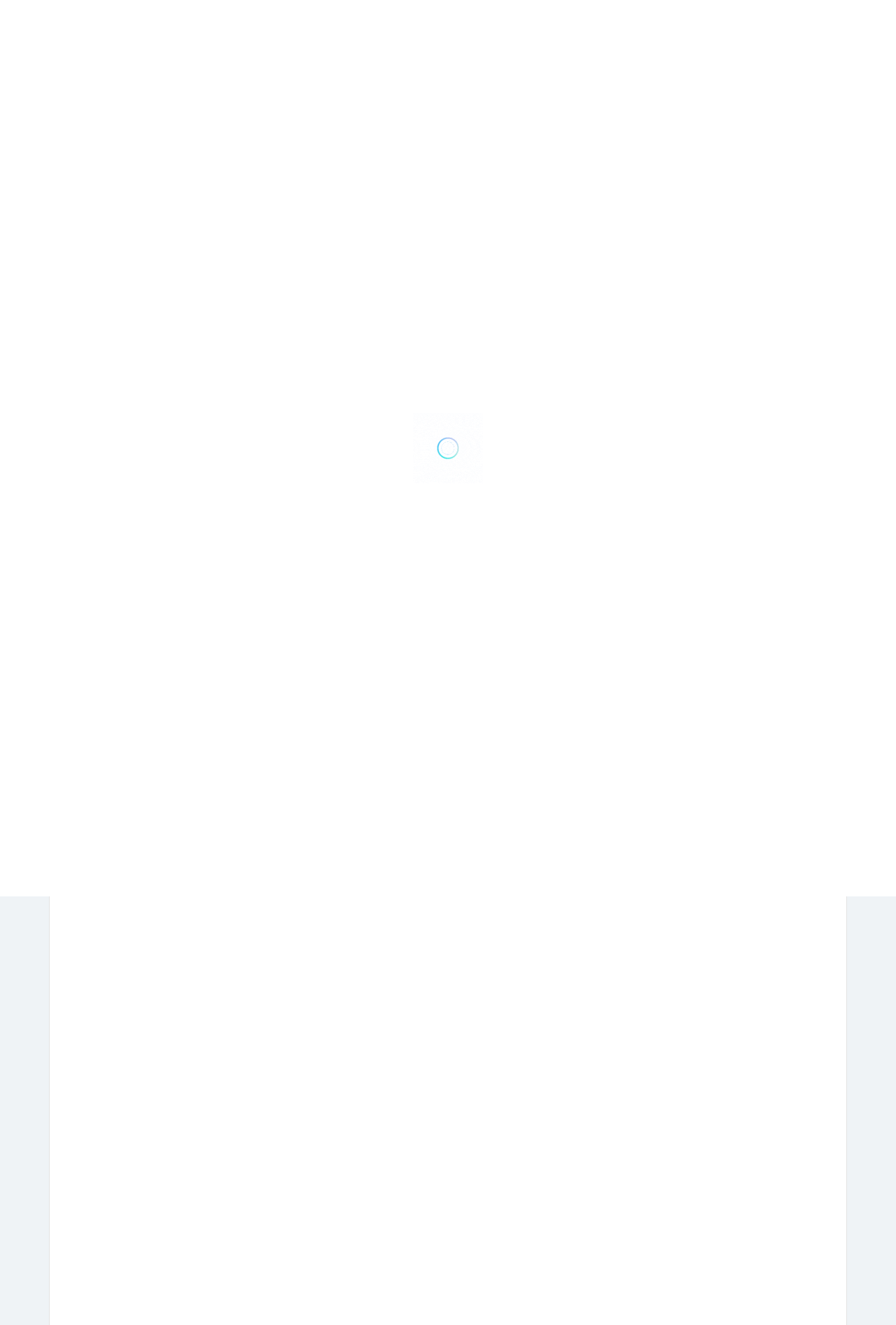Pinpoint the bounding box coordinates of the element that must be clicked to accomplish the following instruction: "View 'About Us'". The coordinates should be in the format of four float numbers between 0 and 1, i.e., [left, top, right, bottom].

[0.638, 0.012, 0.688, 0.022]